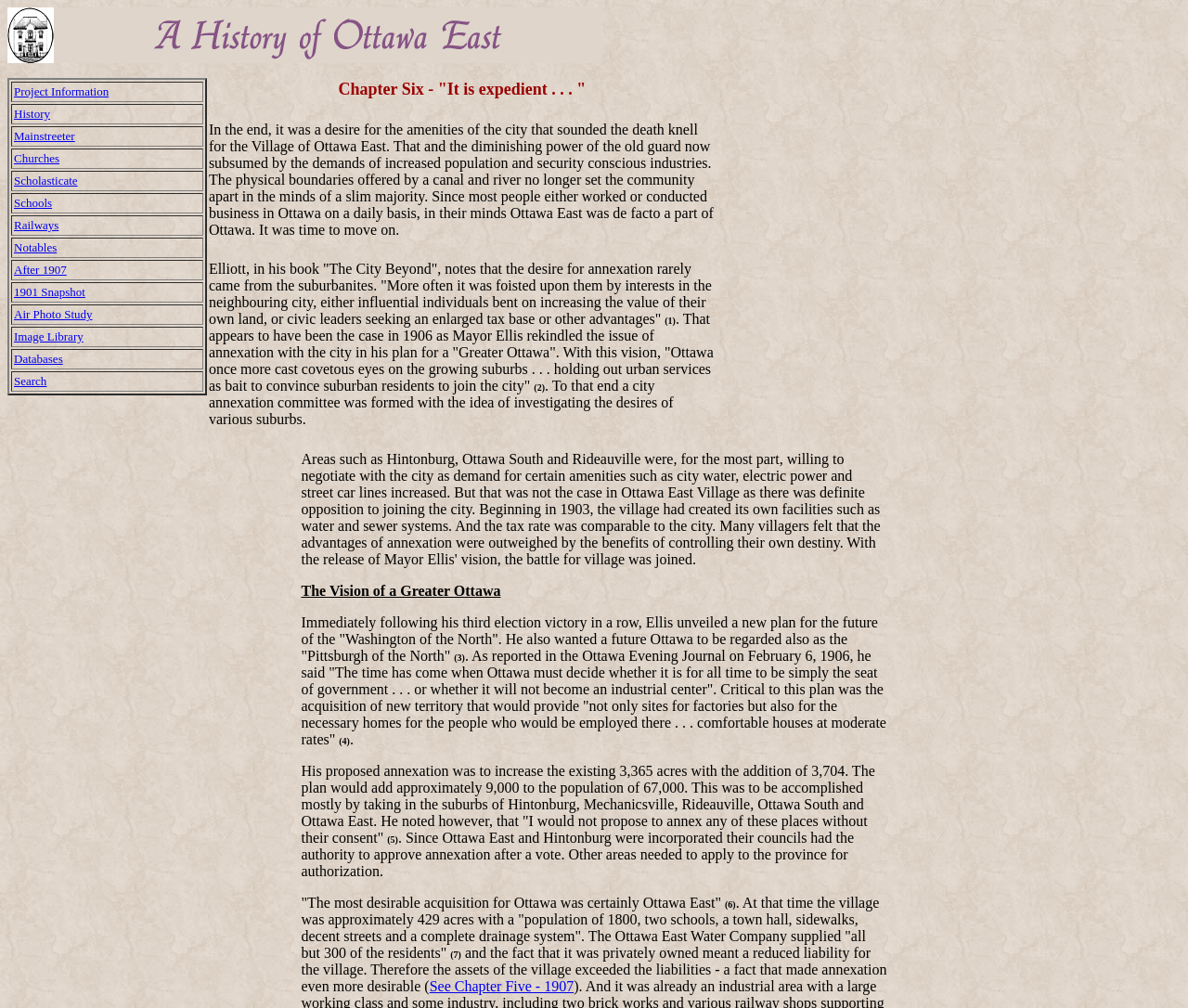Using the information shown in the image, answer the question with as much detail as possible: What is the purpose of the table on this webpage?

The table on this webpage contains links to various topics related to the history of the region, such as 'Project Information', 'History', and 'Schools', suggesting that its purpose is to provide navigation to different sections of the history.